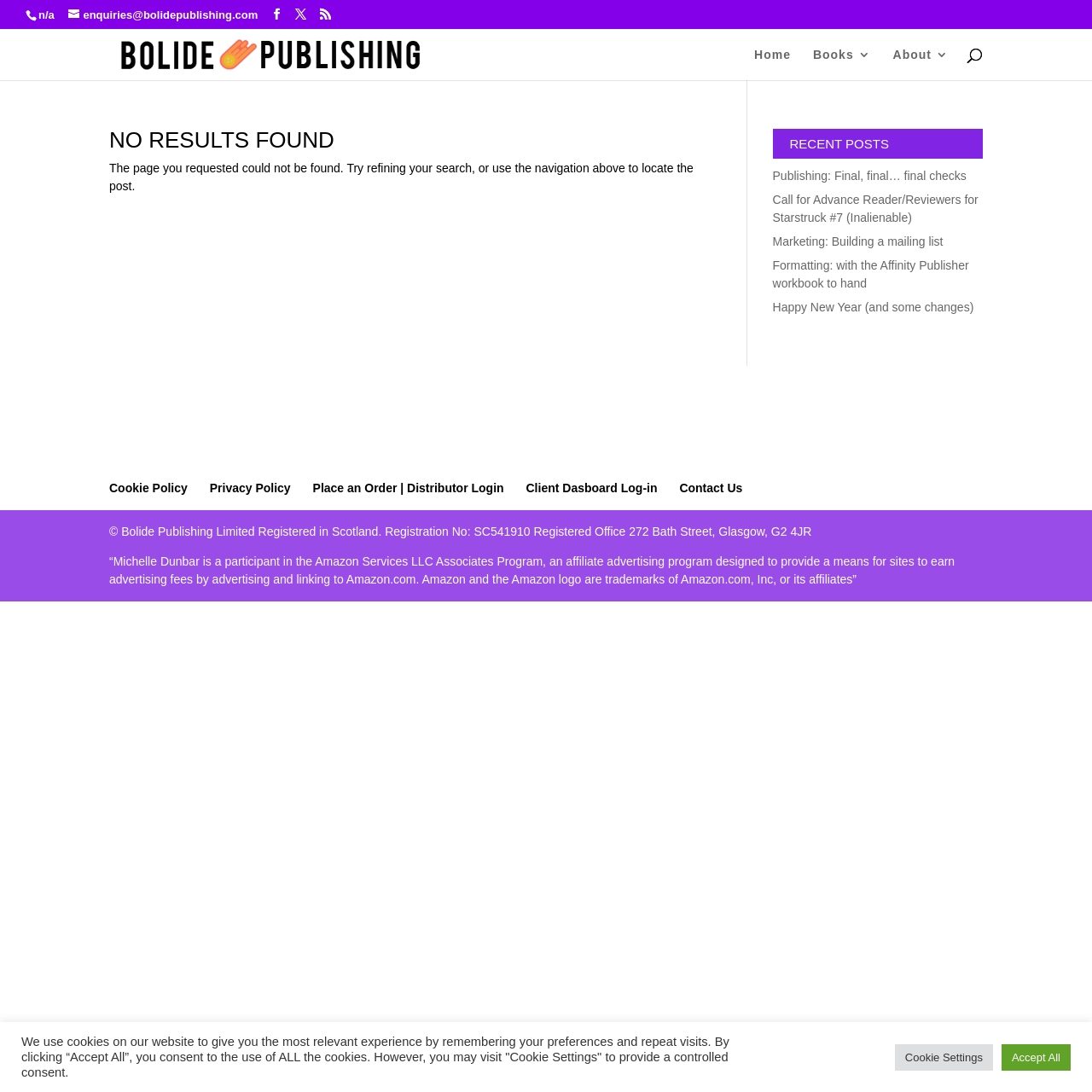What is the error message displayed on the webpage?
Answer the question with a single word or phrase derived from the image.

NO RESULTS FOUND